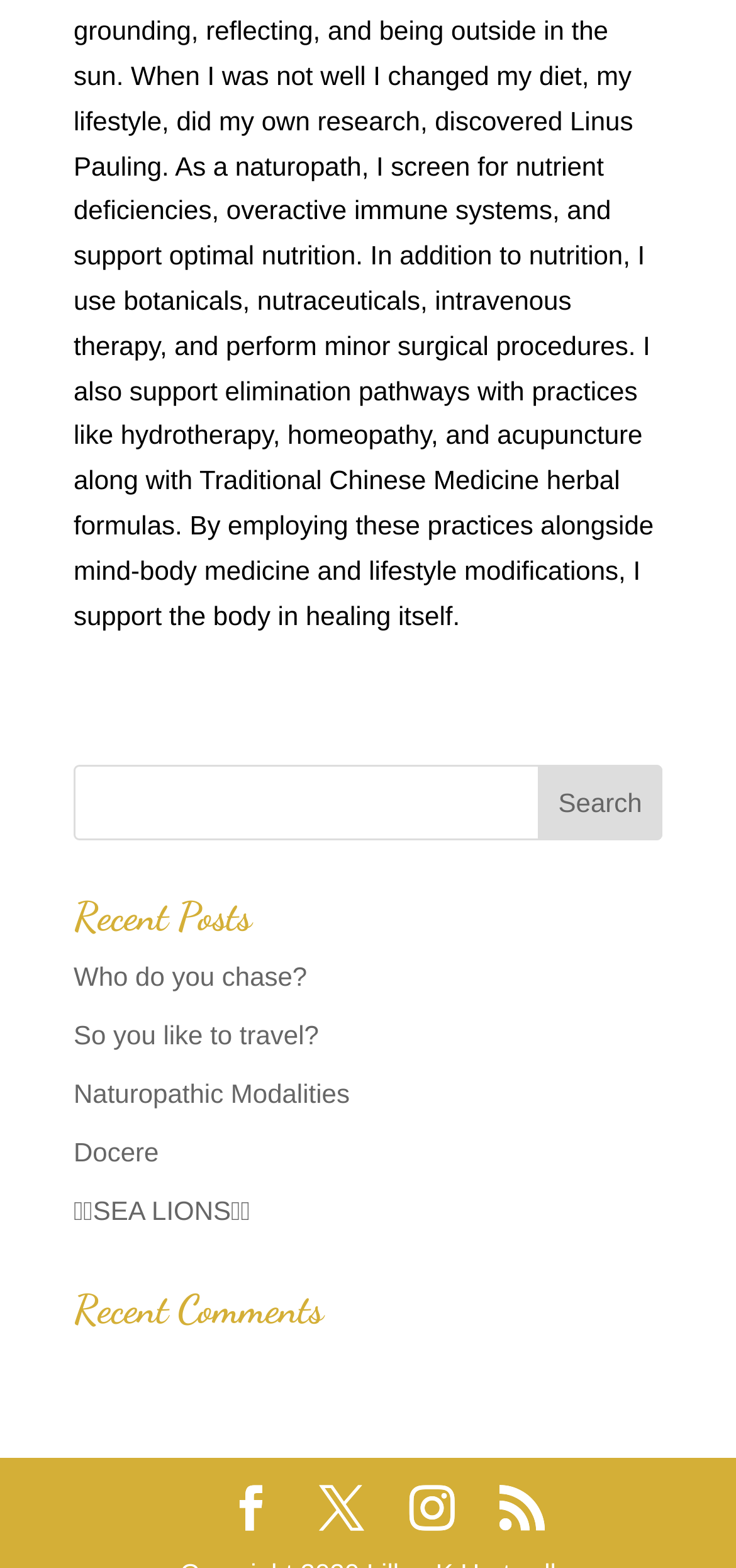Determine the bounding box coordinates for the region that must be clicked to execute the following instruction: "click on the first comment".

[0.311, 0.948, 0.372, 0.98]